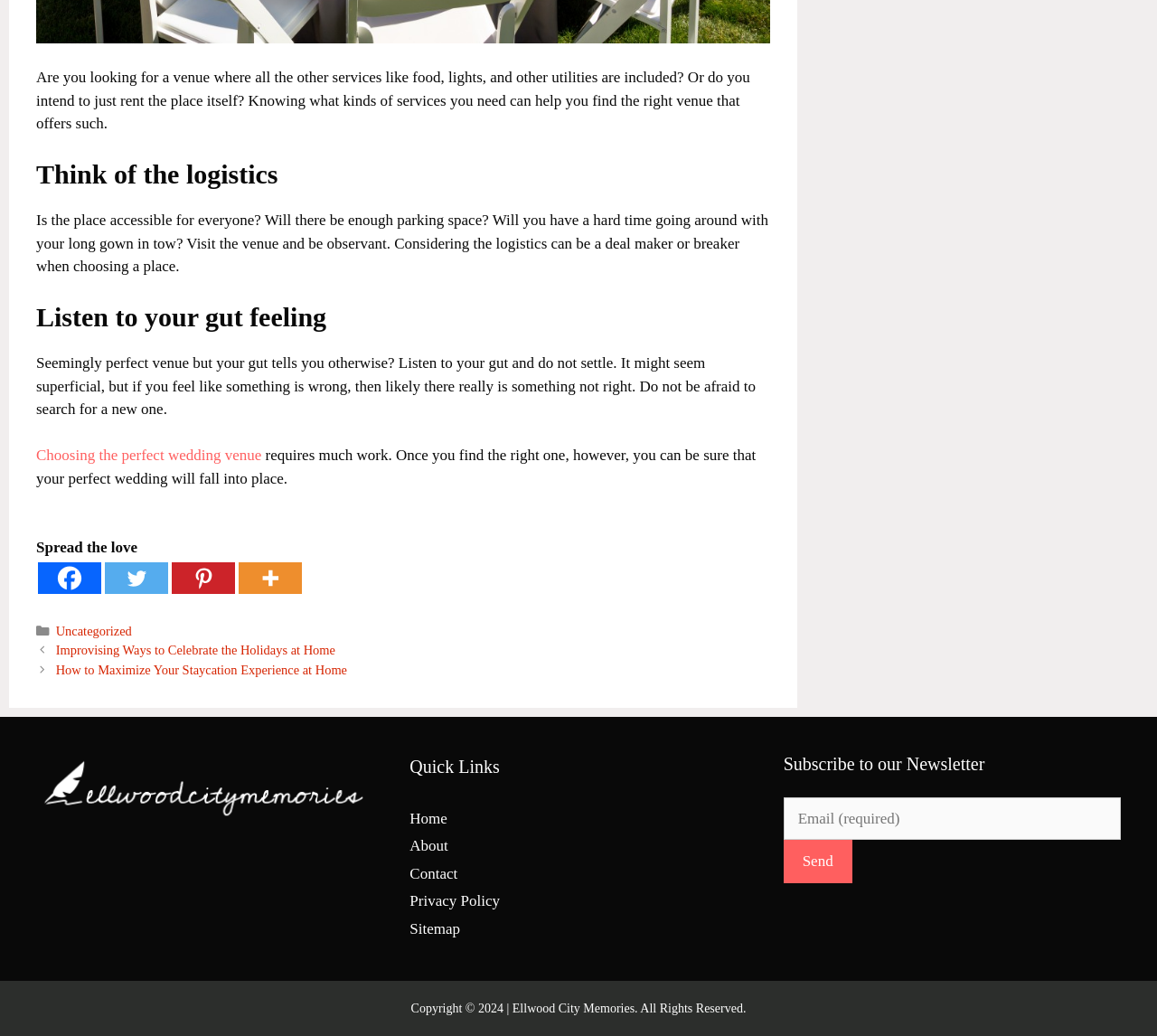Given the description: "value="Send"", determine the bounding box coordinates of the UI element. The coordinates should be formatted as four float numbers between 0 and 1, [left, top, right, bottom].

[0.677, 0.811, 0.736, 0.852]